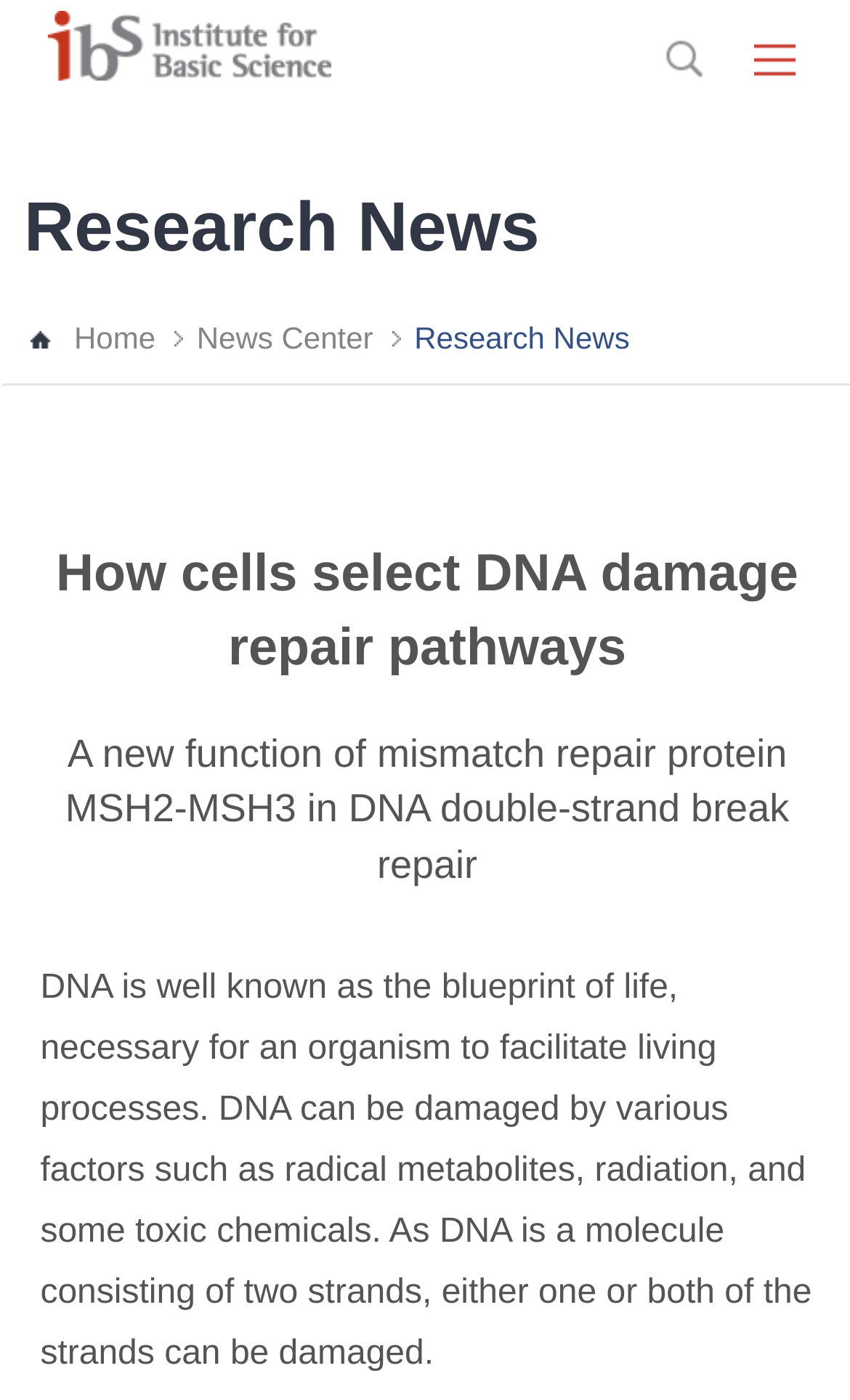How many links are in the navigation menu?
Look at the image and answer the question using a single word or phrase.

3